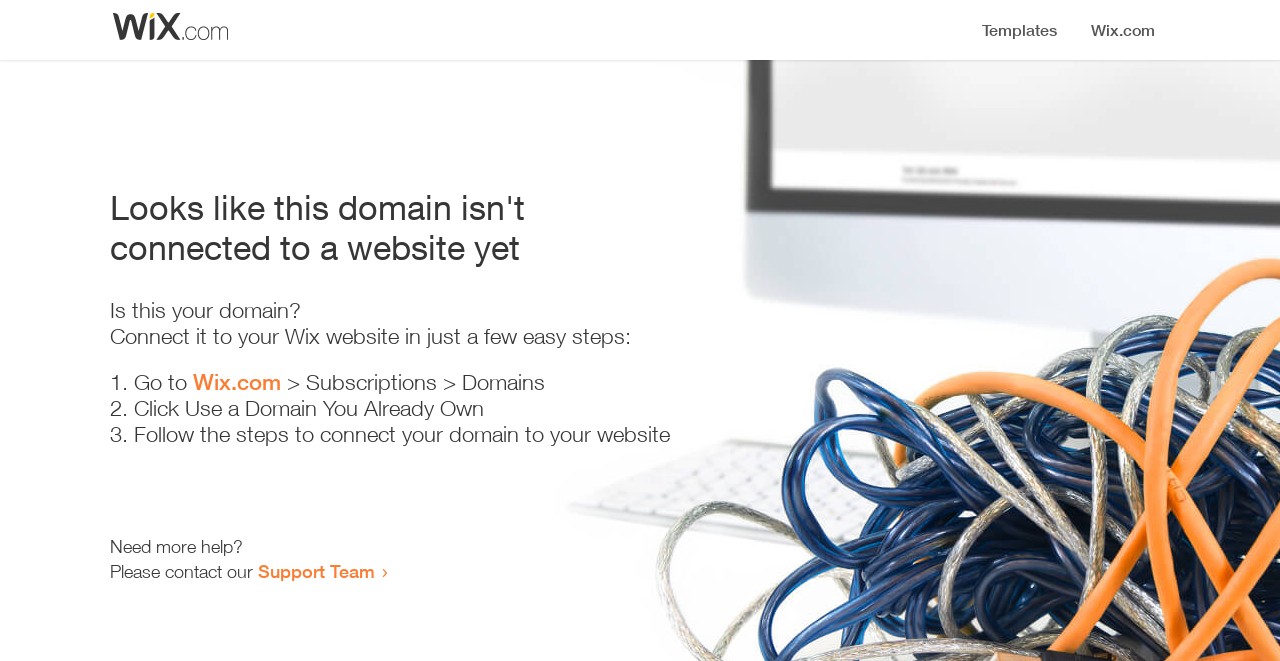Offer a meticulous description of the webpage's structure and content.

The webpage appears to be an error page, indicating that a domain is not connected to a website yet. At the top, there is a small image, likely a logo or icon. Below the image, a prominent heading reads "Looks like this domain isn't connected to a website yet". 

Underneath the heading, a series of instructions are provided to connect the domain to a Wix website. The instructions are divided into three steps, each marked with a numbered list marker (1., 2., and 3.). The first step involves going to Wix.com, followed by navigating to the Subscriptions and Domains section. The second step is to click "Use a Domain You Already Own", and the third step is to follow the instructions to connect the domain to the website.

At the bottom of the page, there is a section offering additional help, with a message "Need more help?" followed by an invitation to contact the Support Team through a link.